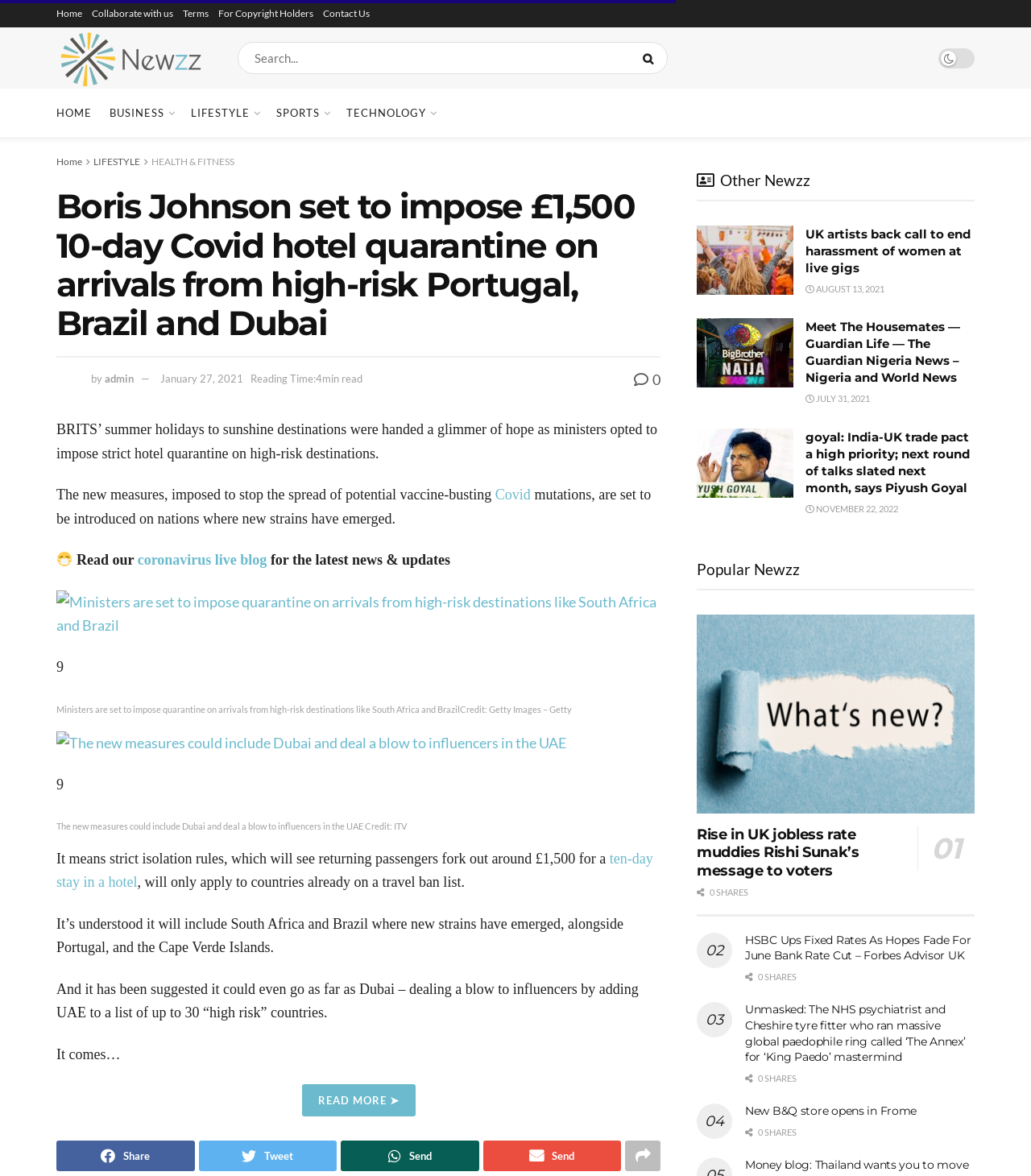With reference to the screenshot, provide a detailed response to the question below:
How much will returning passengers have to pay for a ten-day stay in a hotel?

According to the article, the new measures will see returning passengers fork out around £1,500 for a ten-day stay in a hotel.